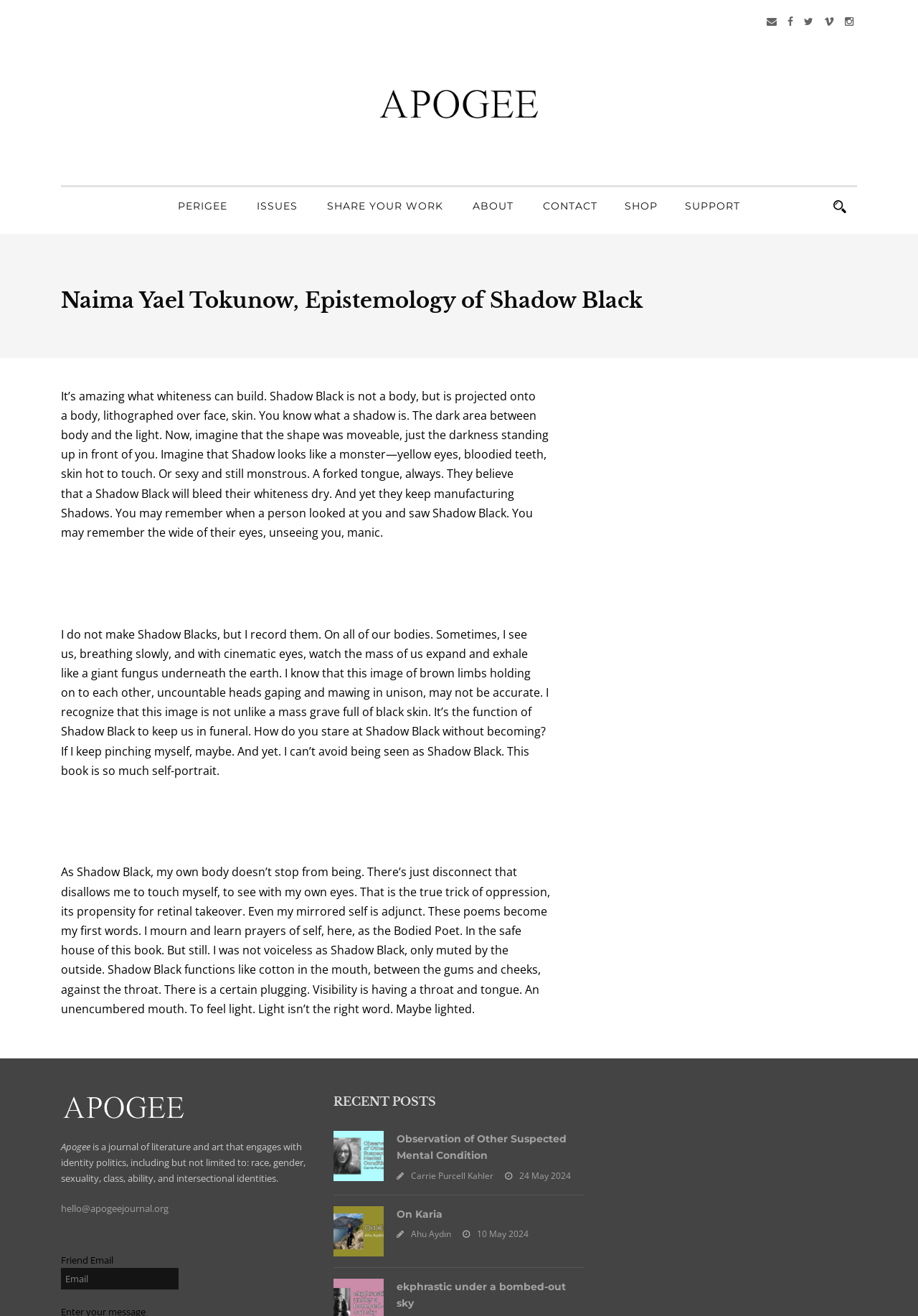Identify the bounding box coordinates for the UI element described as follows: "Contact". Ensure the coordinates are four float numbers between 0 and 1, formatted as [left, top, right, bottom].

[0.577, 0.151, 0.666, 0.172]